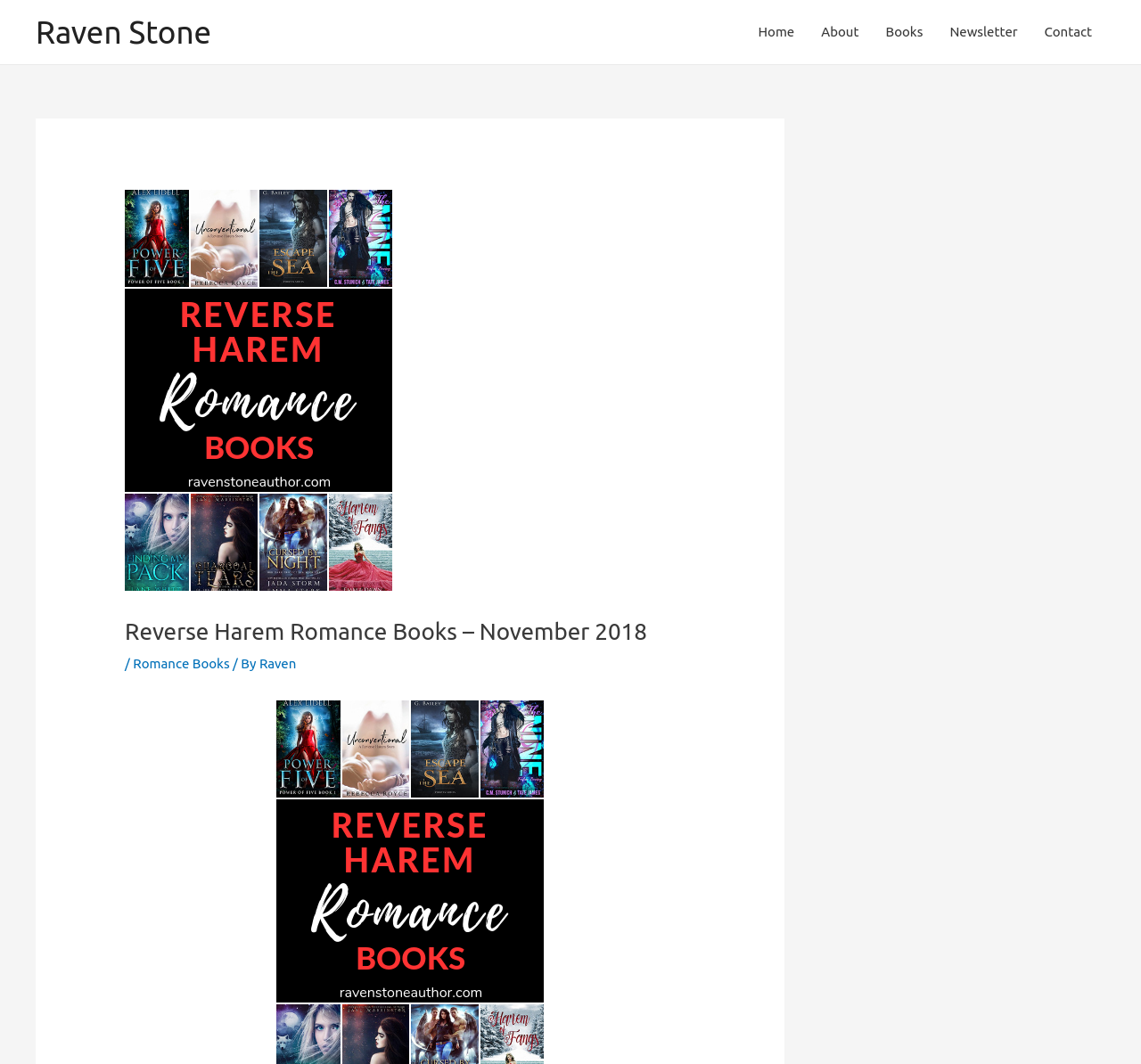Identify the bounding box of the HTML element described here: "Contact". Provide the coordinates as four float numbers between 0 and 1: [left, top, right, bottom].

[0.904, 0.001, 0.969, 0.059]